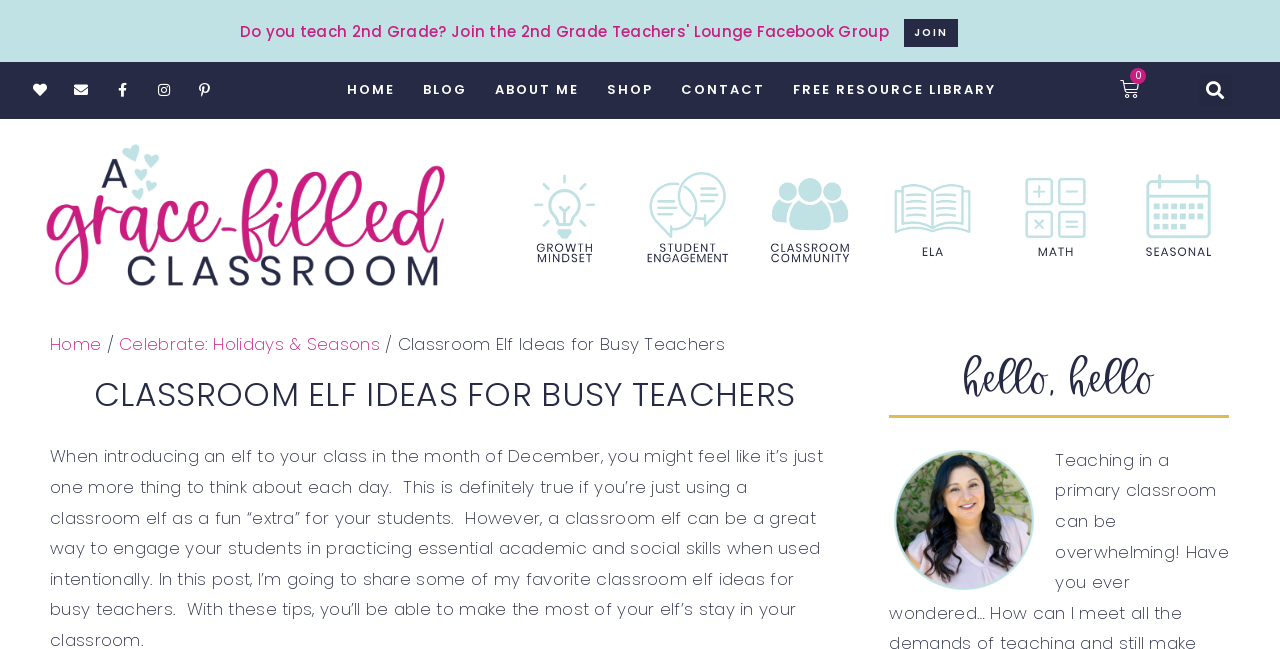Identify the bounding box coordinates of the area that should be clicked in order to complete the given instruction: "Search for resources". The bounding box coordinates should be four float numbers between 0 and 1, i.e., [left, top, right, bottom].

[0.937, 0.114, 0.962, 0.165]